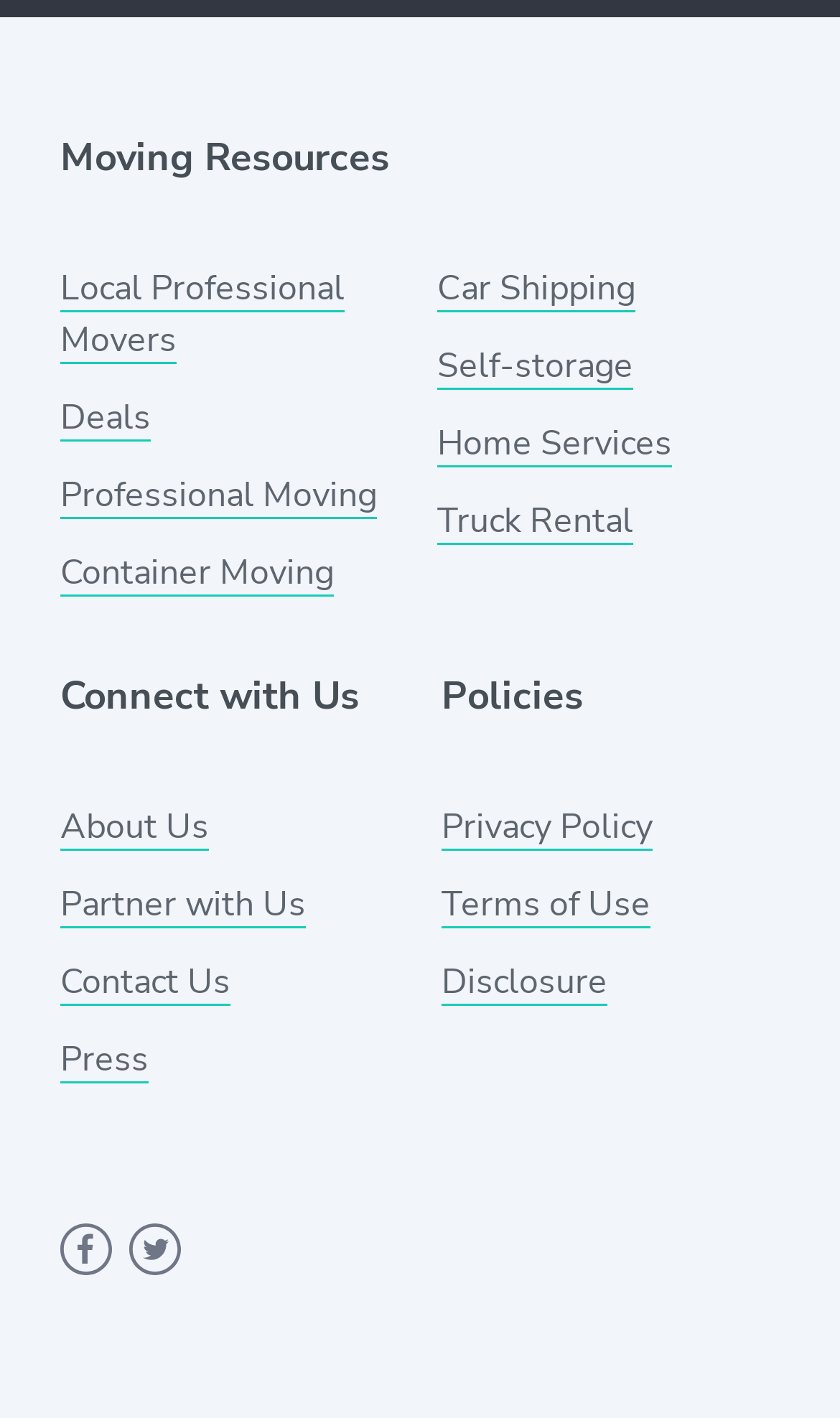Please identify the bounding box coordinates for the region that you need to click to follow this instruction: "Get a quote for Car Shipping".

[0.521, 0.187, 0.756, 0.221]